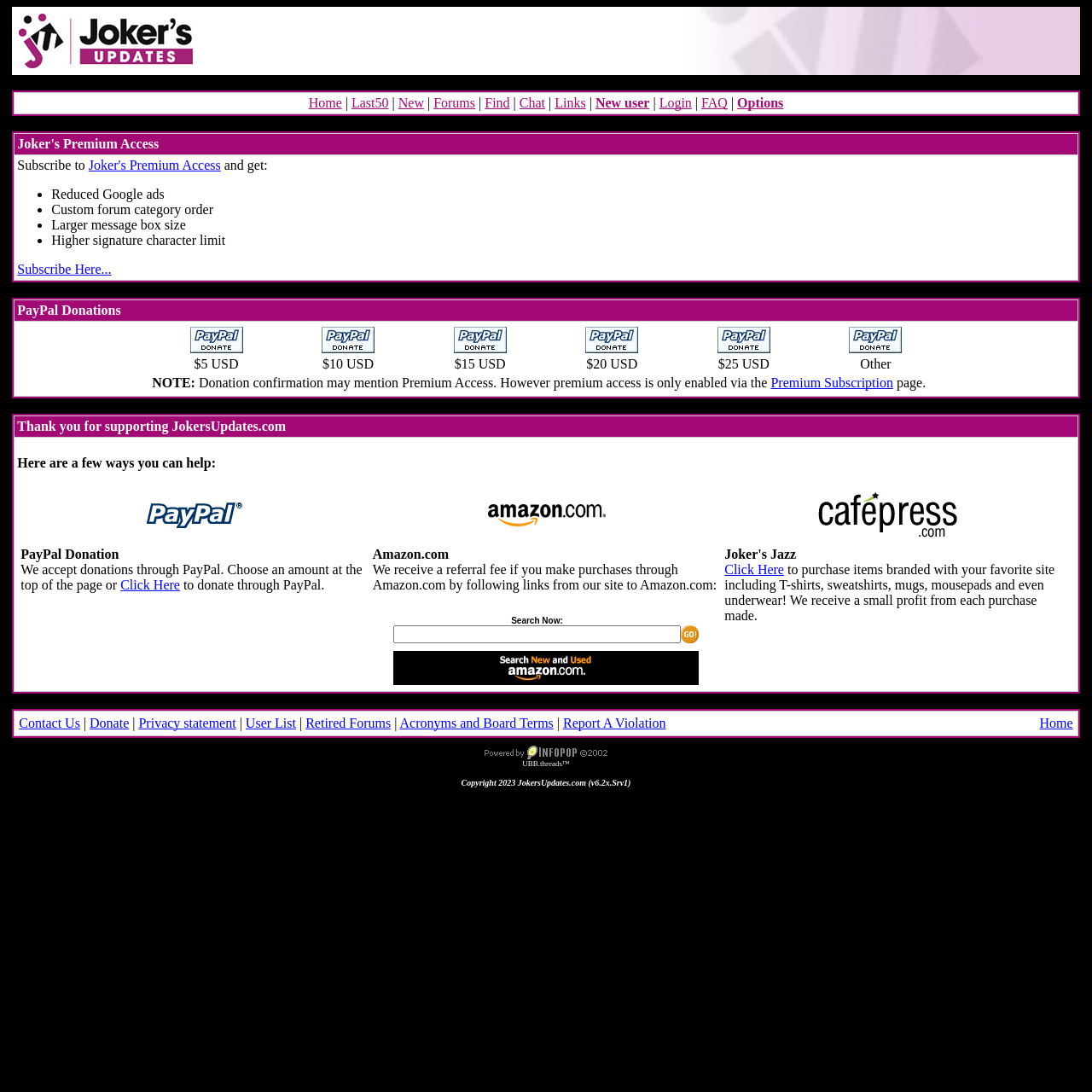Identify the bounding box coordinates necessary to click and complete the given instruction: "Click on the FAQ link".

[0.642, 0.088, 0.666, 0.101]